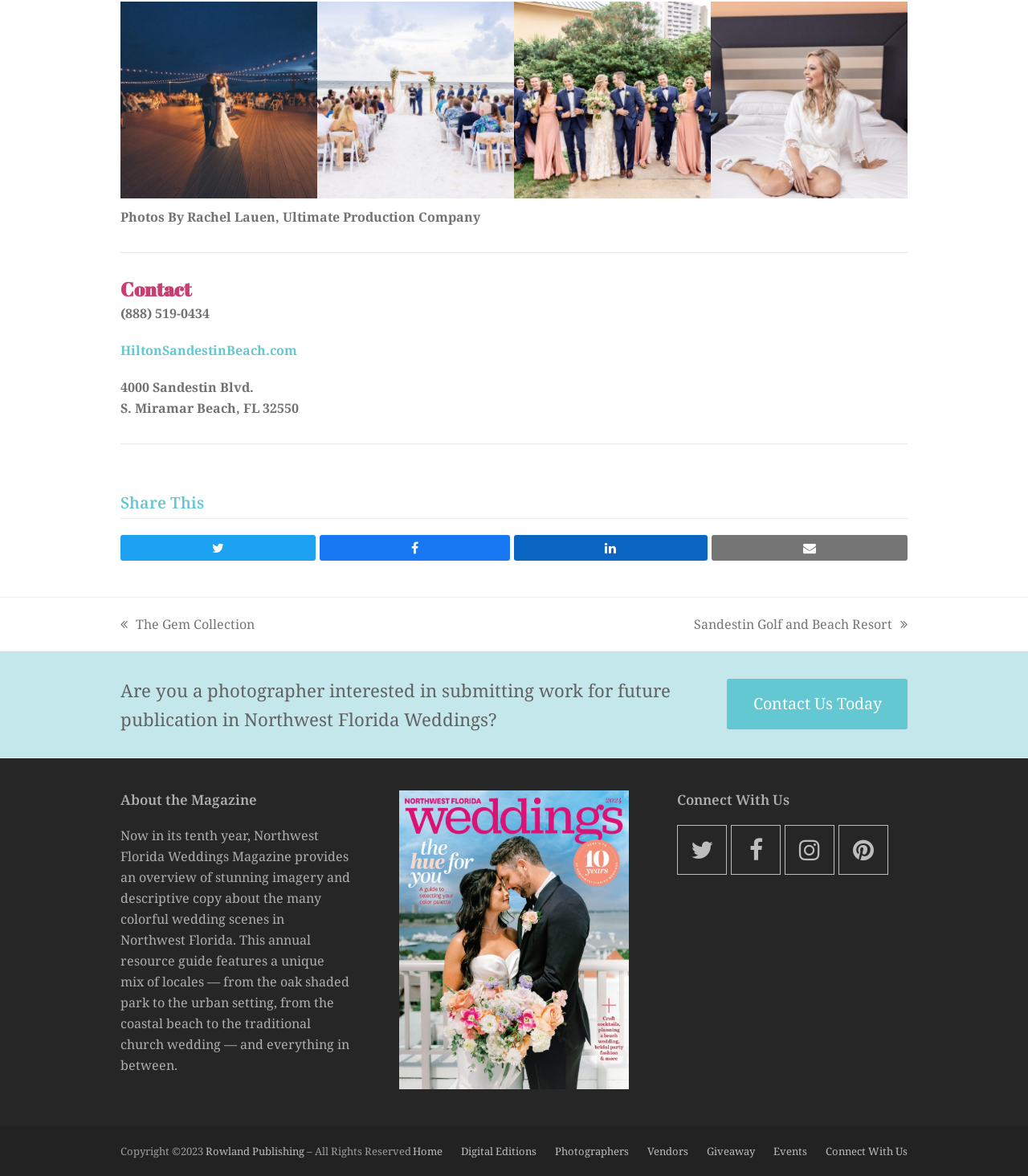Give the bounding box coordinates for the element described by: "Rowland Publishing".

[0.2, 0.972, 0.296, 0.985]